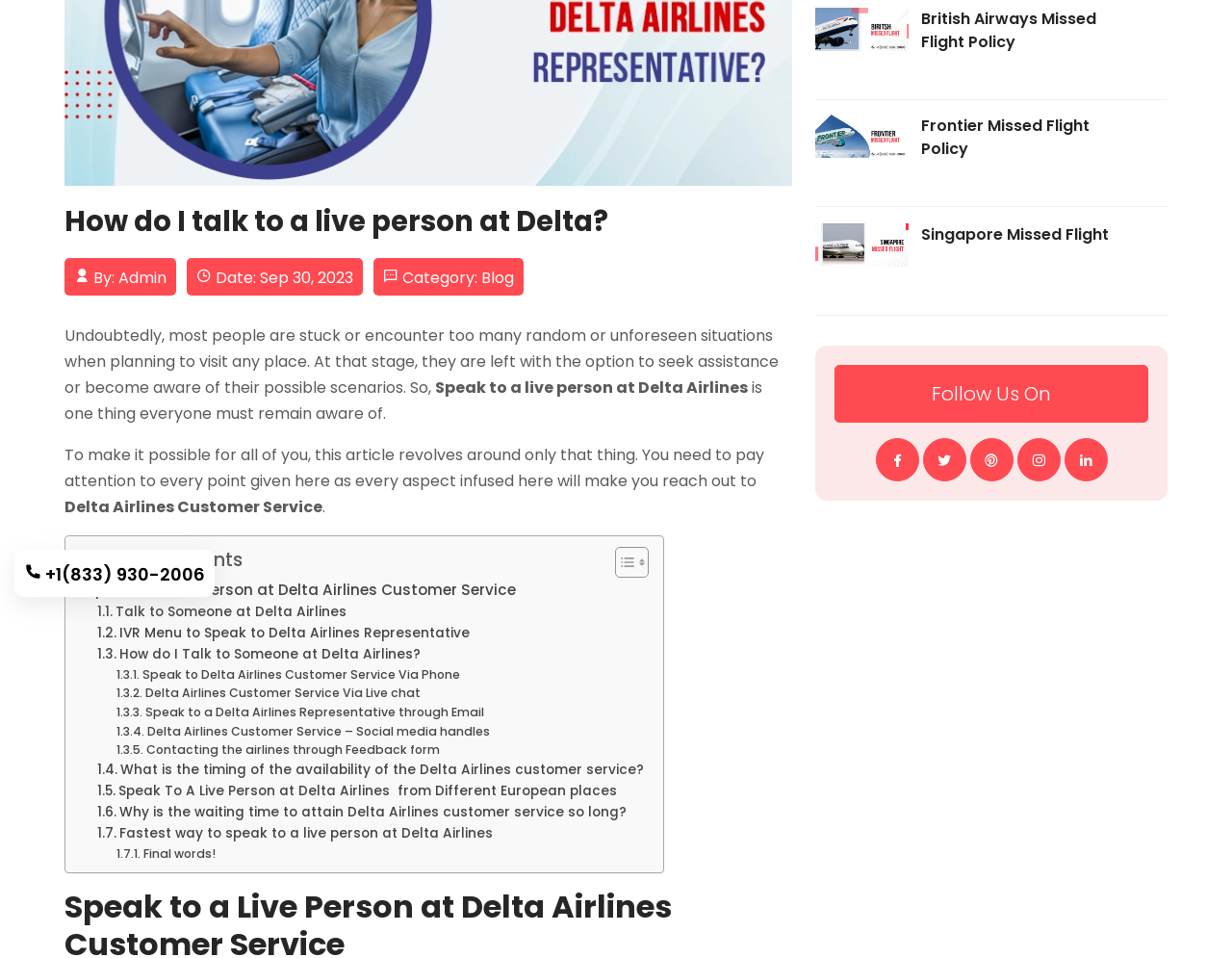Determine the bounding box for the UI element described here: "Shop".

None